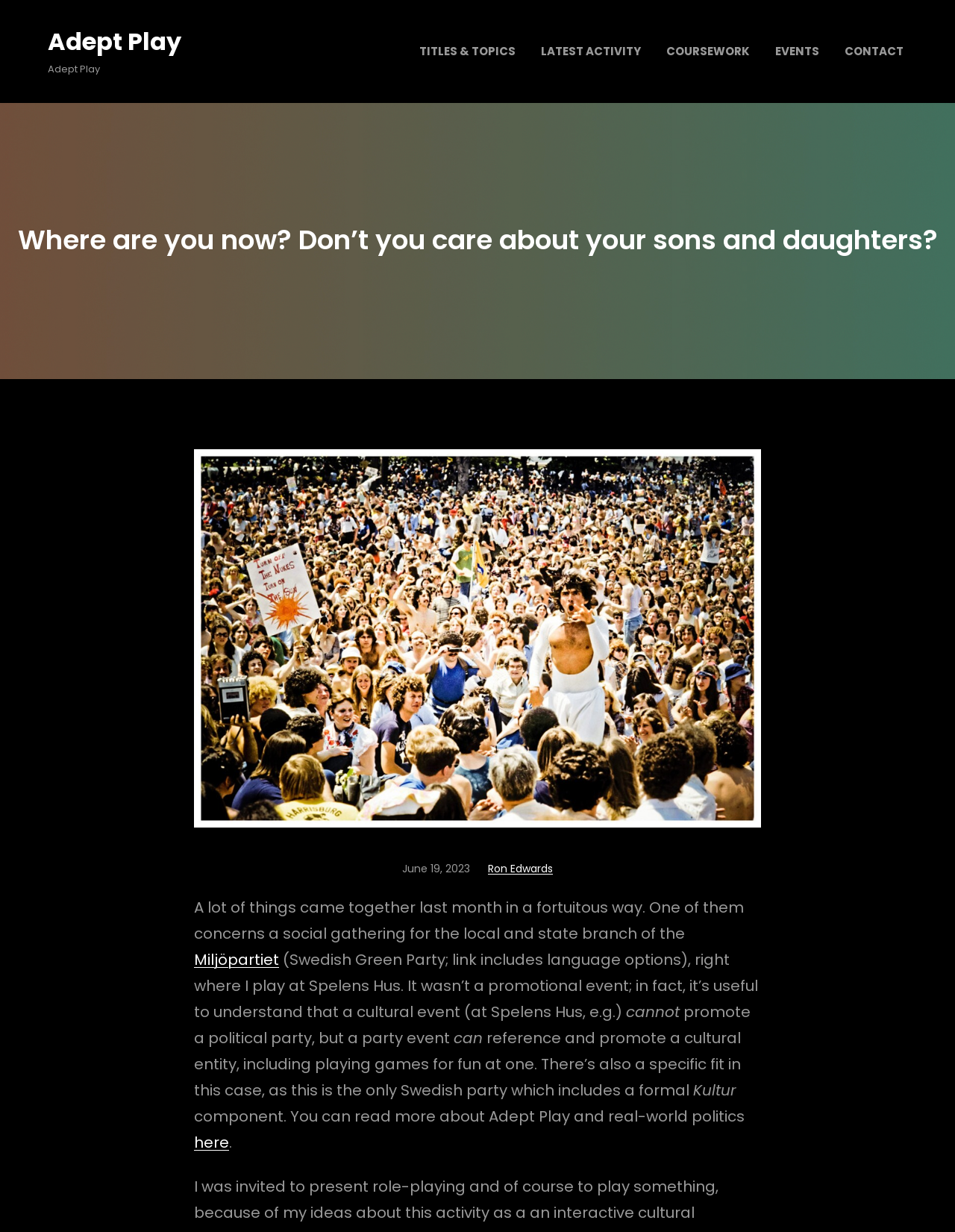Answer this question using a single word or a brief phrase:
How many links are there in the top navigation menu?

5